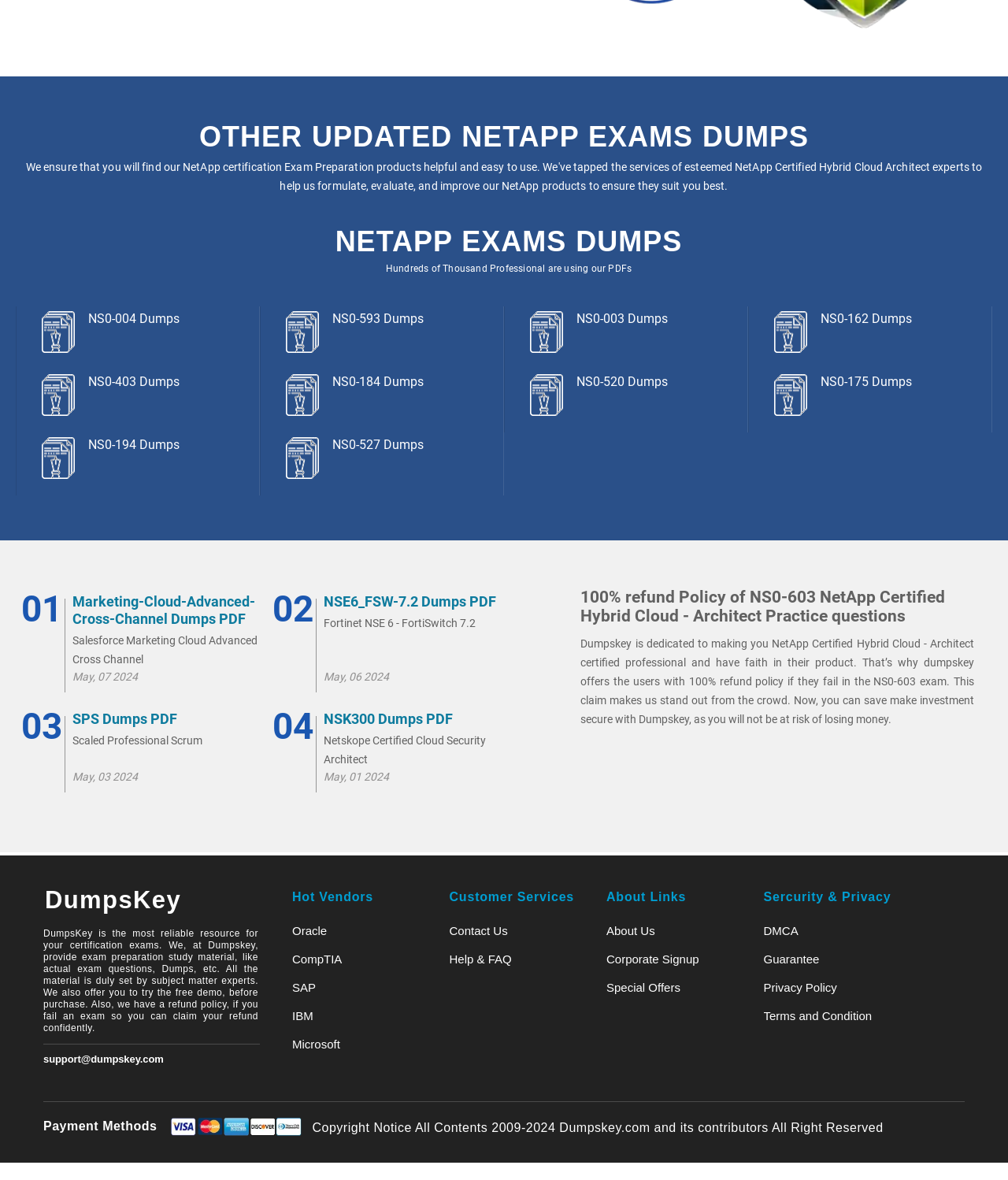Identify the bounding box coordinates for the element you need to click to achieve the following task: "Click on 'NSE6_FSW-7.2 Dumps PDF'". The coordinates must be four float values ranging from 0 to 1, formatted as [left, top, right, bottom].

[0.321, 0.503, 0.508, 0.518]